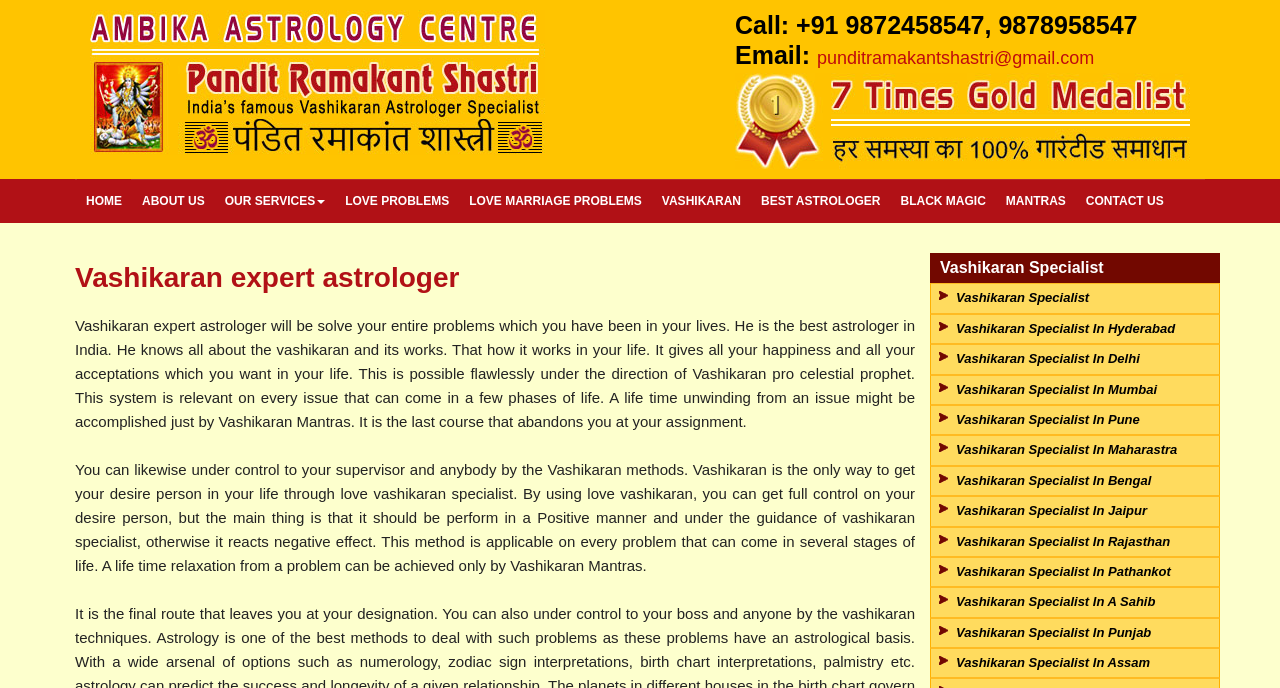What are the locations where vashikaran services are offered?
Based on the screenshot, provide a one-word or short-phrase response.

India, Punjab, Hyderabad, Delhi, Mumbai, Pune, etc.